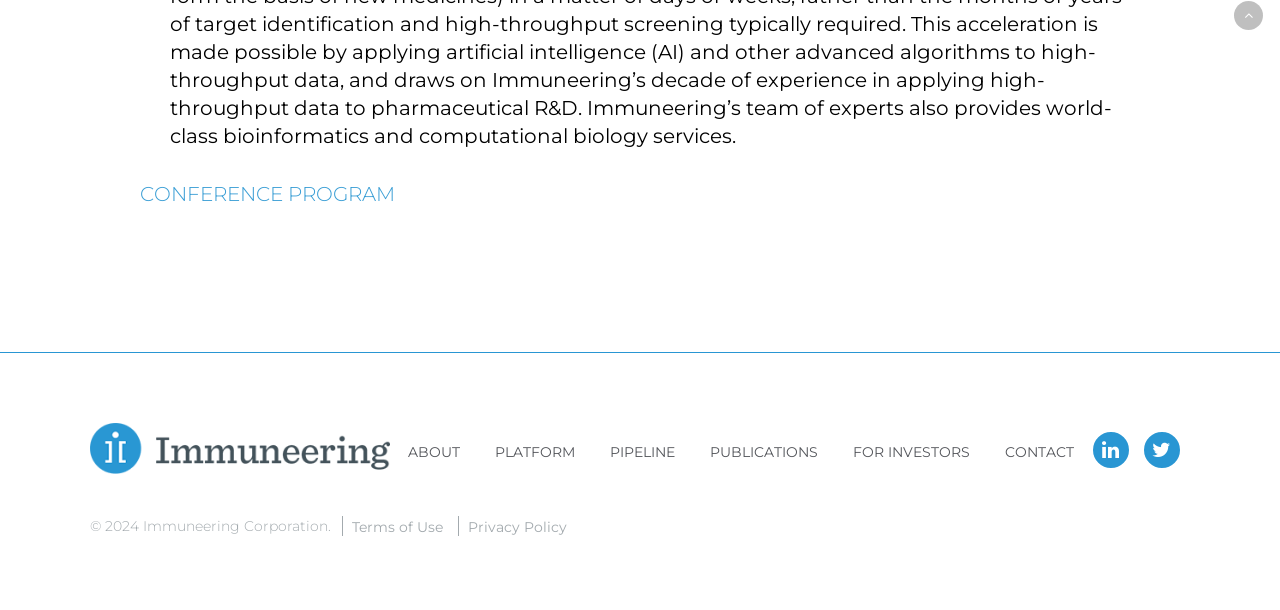Determine the bounding box coordinates of the section I need to click to execute the following instruction: "View conference program". Provide the coordinates as four float numbers between 0 and 1, i.e., [left, top, right, bottom].

[0.109, 0.298, 0.309, 0.338]